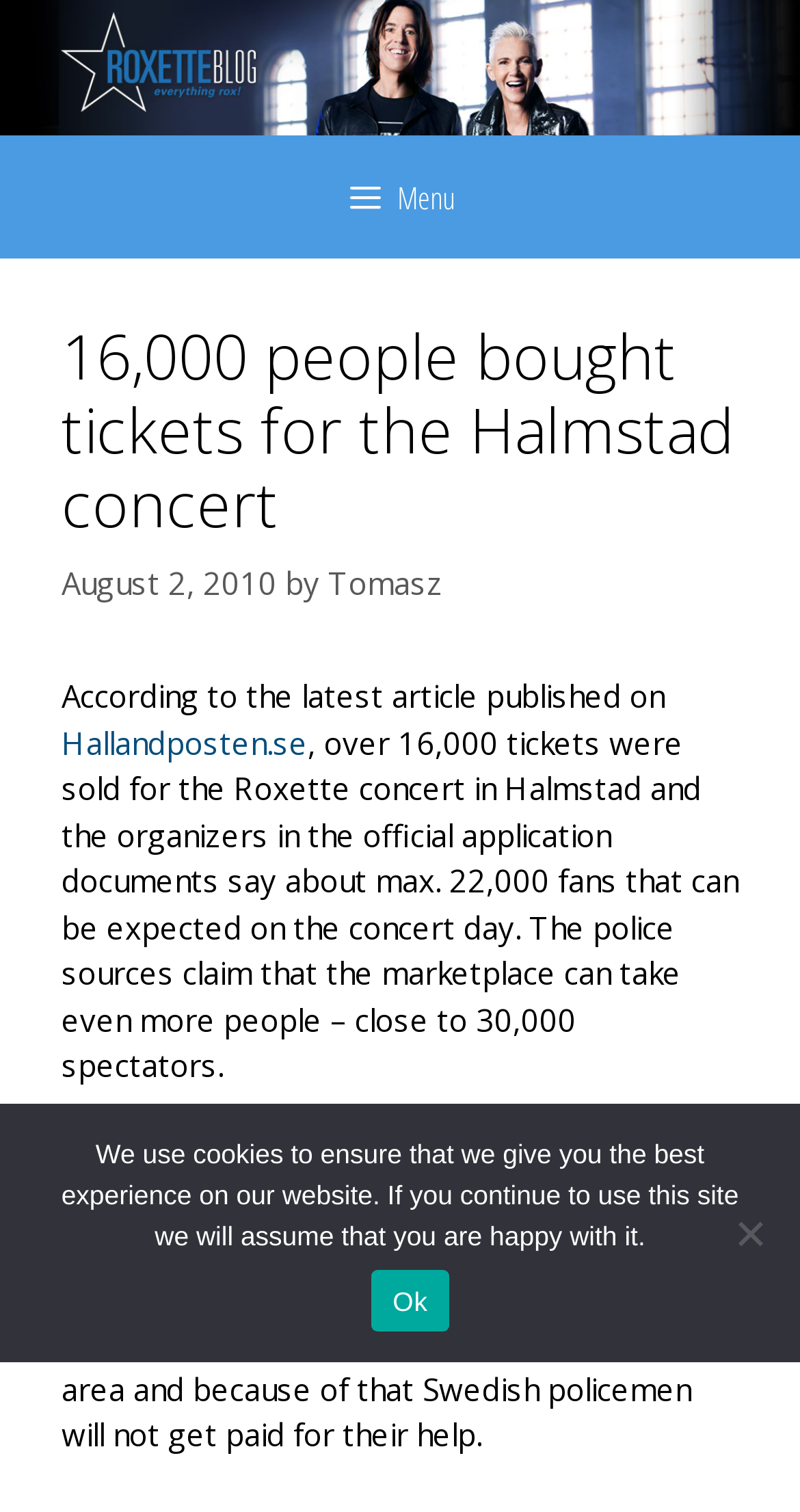Please determine the bounding box coordinates, formatted as (top-left x, top-left y, bottom-right x, bottom-right y), with all values as floating point numbers between 0 and 1. Identify the bounding box of the region described as: Menu

[0.0, 0.089, 1.0, 0.171]